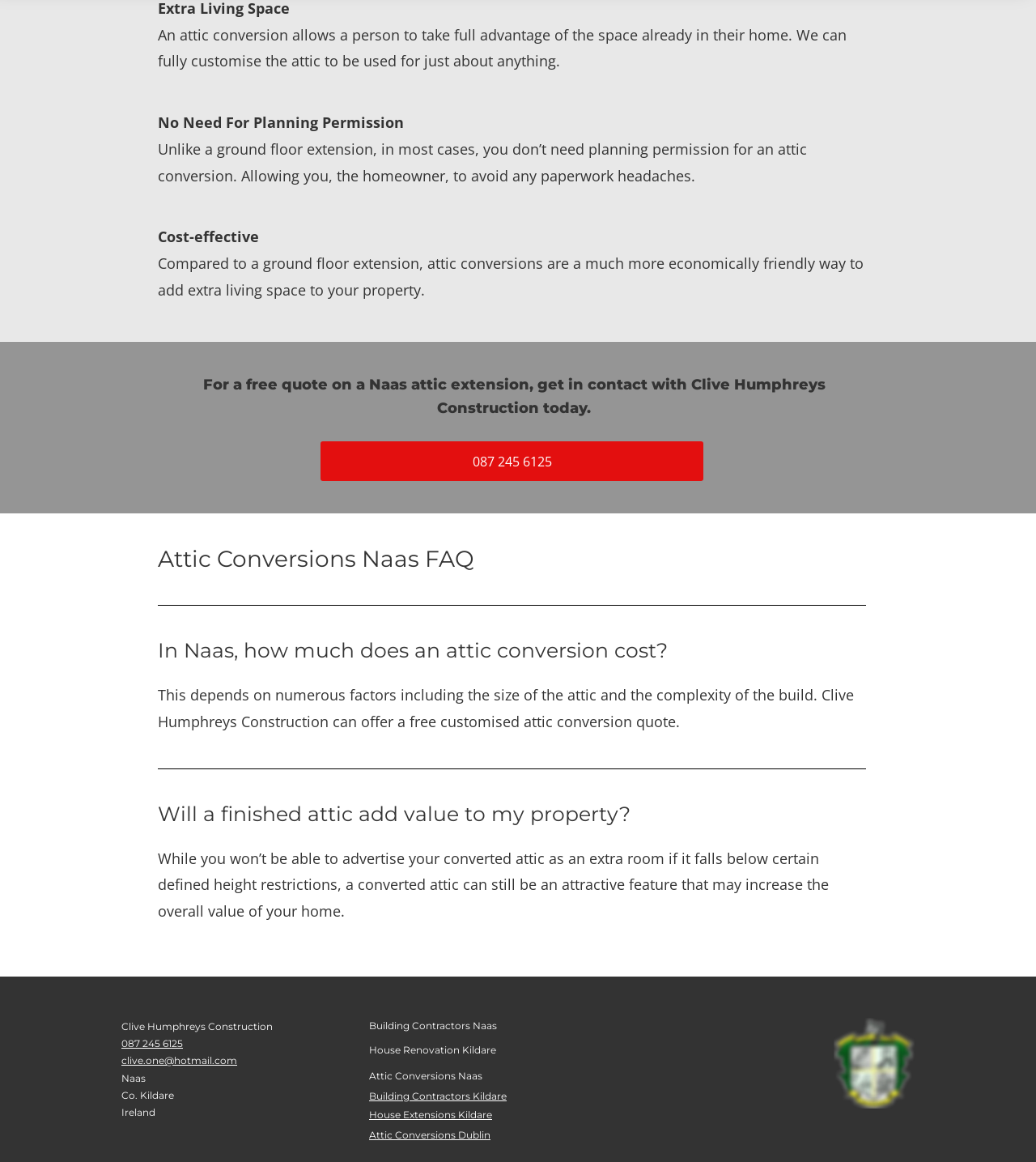Please identify the bounding box coordinates of the element's region that should be clicked to execute the following instruction: "Click on the 'FILTER BY ORGANIZER' link". The bounding box coordinates must be four float numbers between 0 and 1, i.e., [left, top, right, bottom].

None